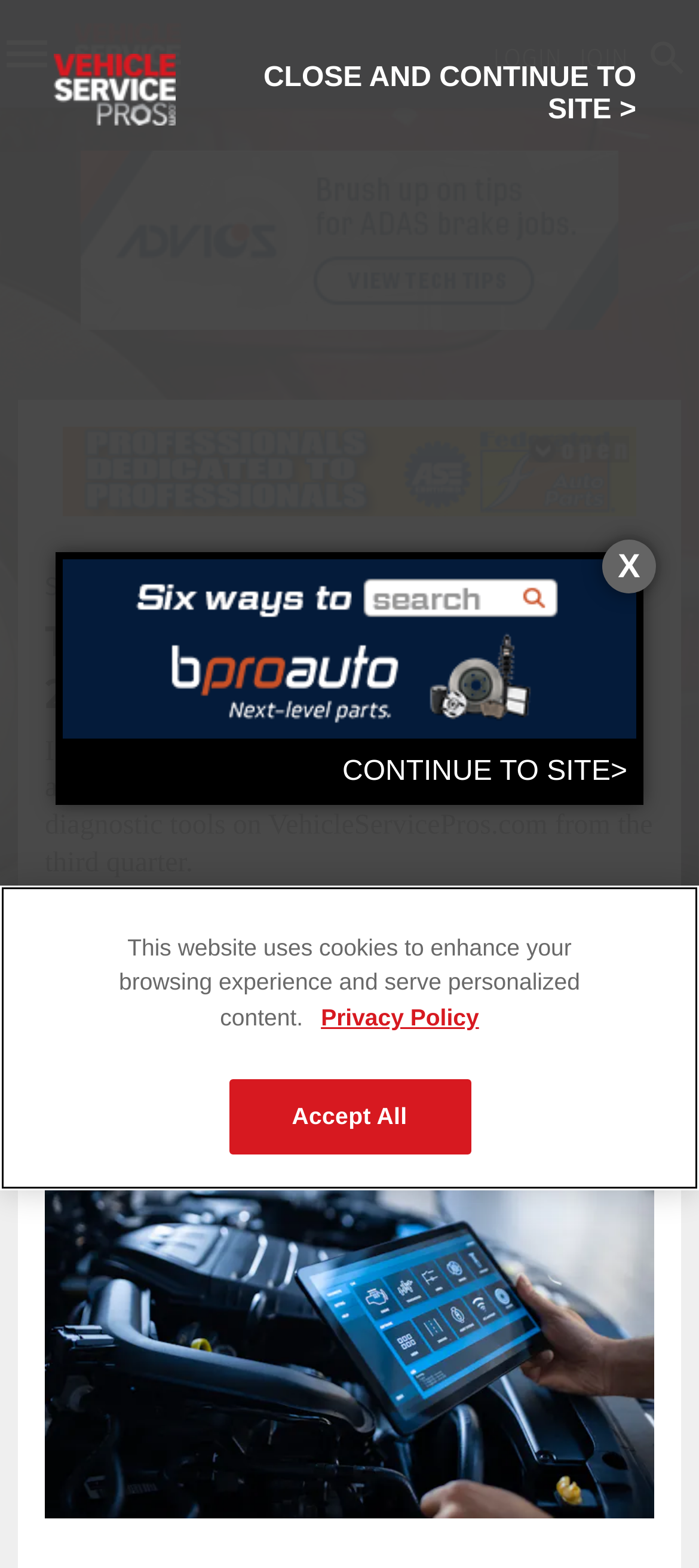What is the date of the article?
Use the image to give a comprehensive and detailed response to the question.

I found the date of the article by looking at the static text element that says 'Oct. 3, 2022'.